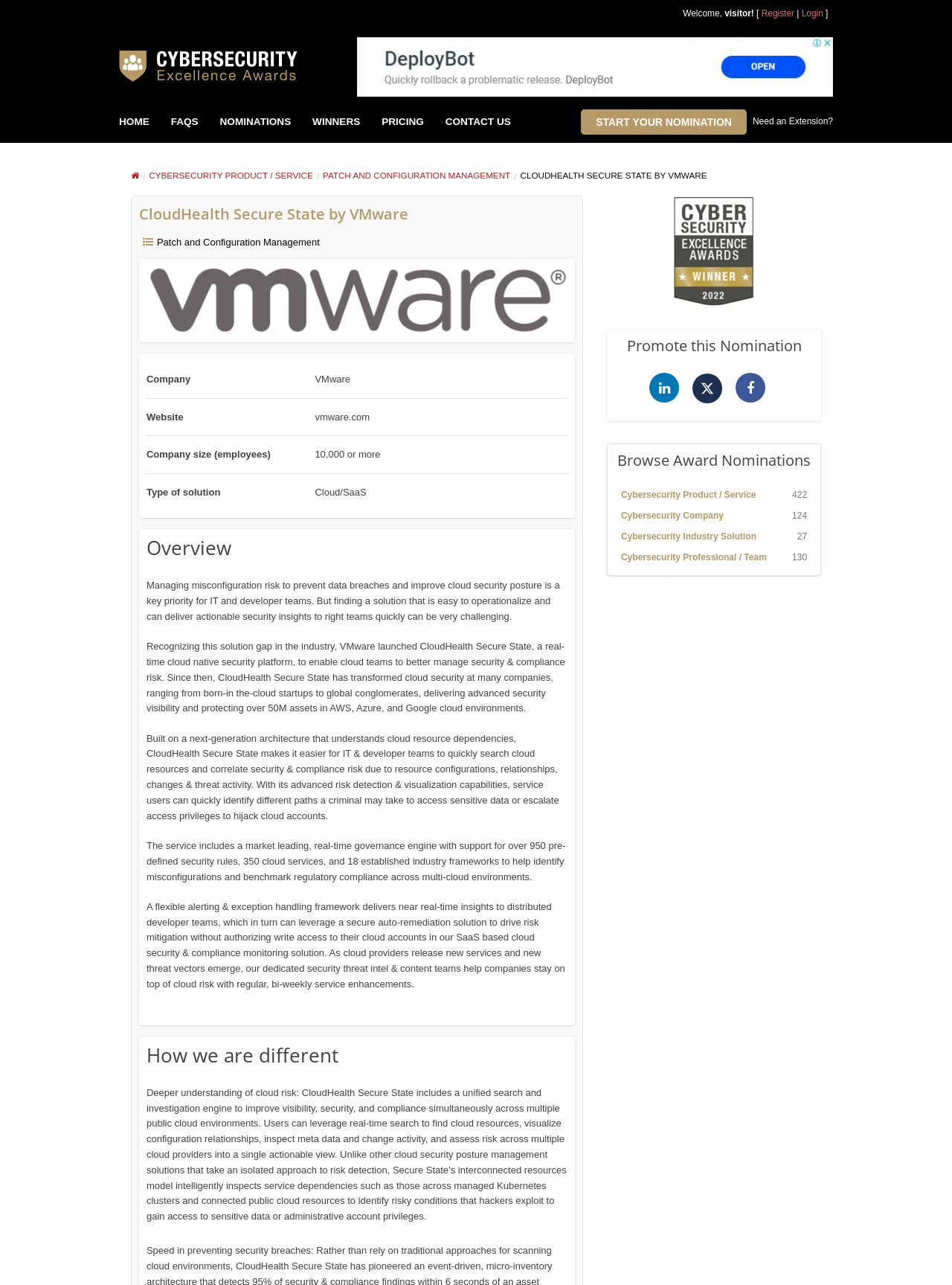What is the company size of VMware?
Refer to the image and provide a thorough answer to the question.

I found the answer by looking at the table that lists company information, which includes the company size as '10,000 or more'.